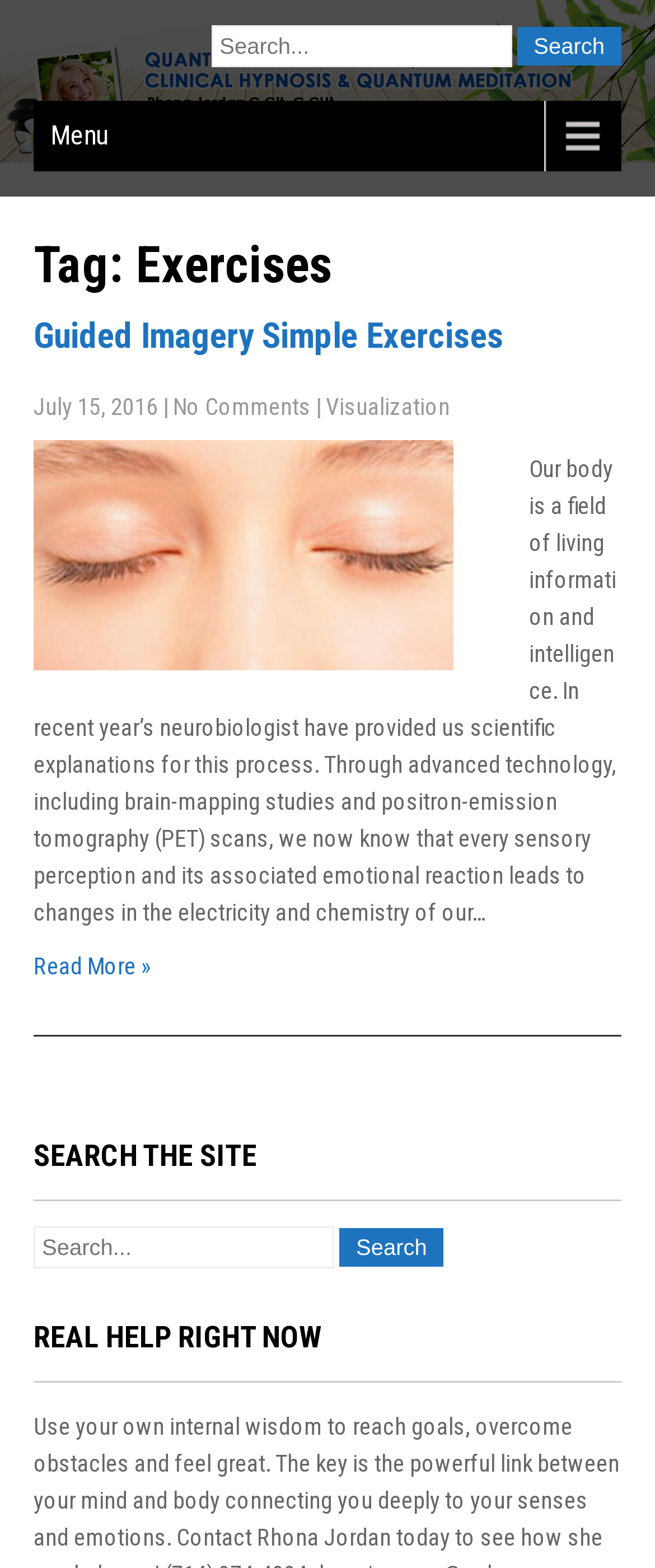Identify the bounding box coordinates of the region I need to click to complete this instruction: "Click on the 'Visualization' link".

[0.497, 0.251, 0.687, 0.268]